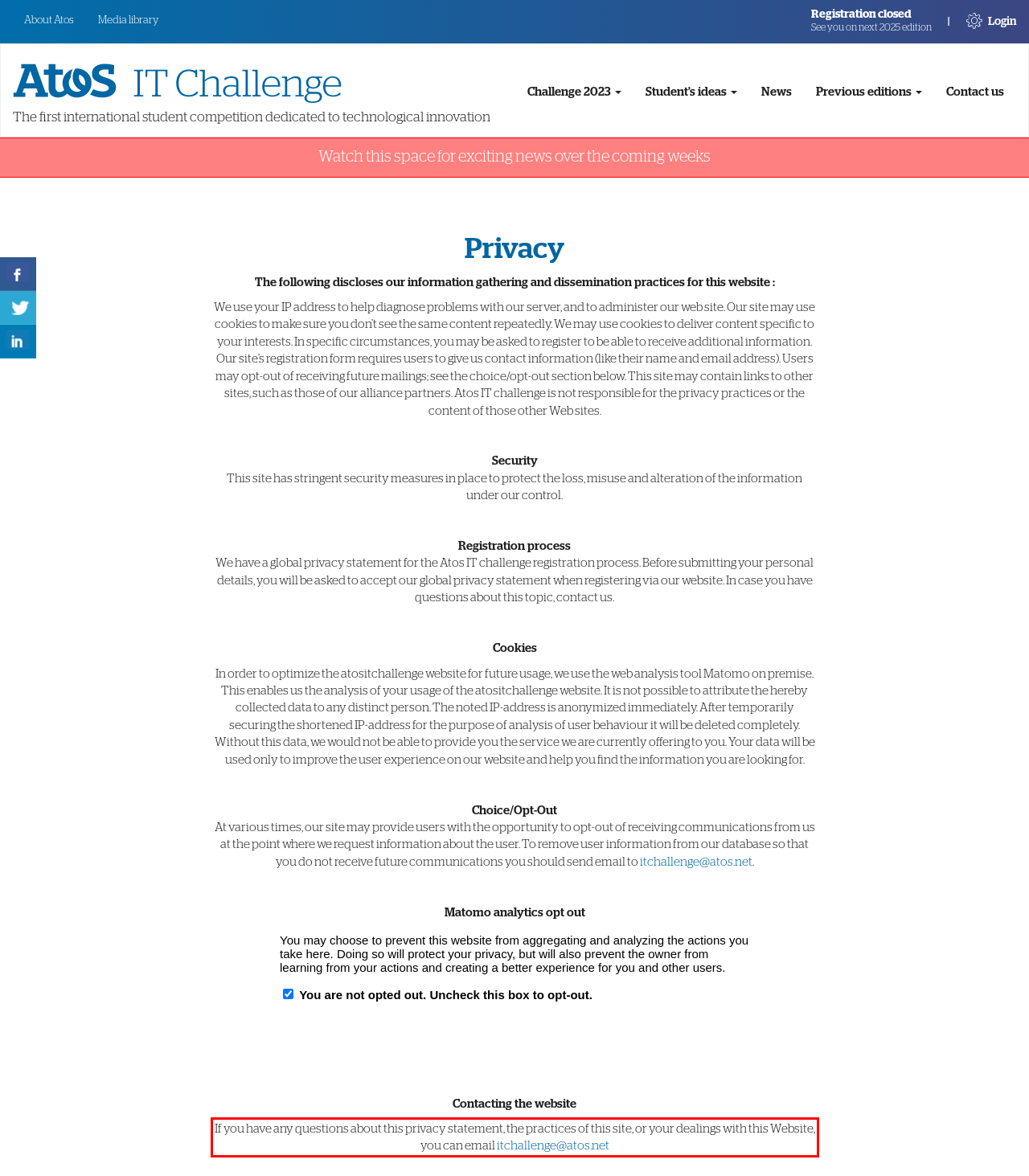Review the screenshot of the webpage and recognize the text inside the red rectangle bounding box. Provide the extracted text content.

If you have any questions about this privacy statement, the practices of this site, or your dealings with this Website, you can email itchallenge@atos.net